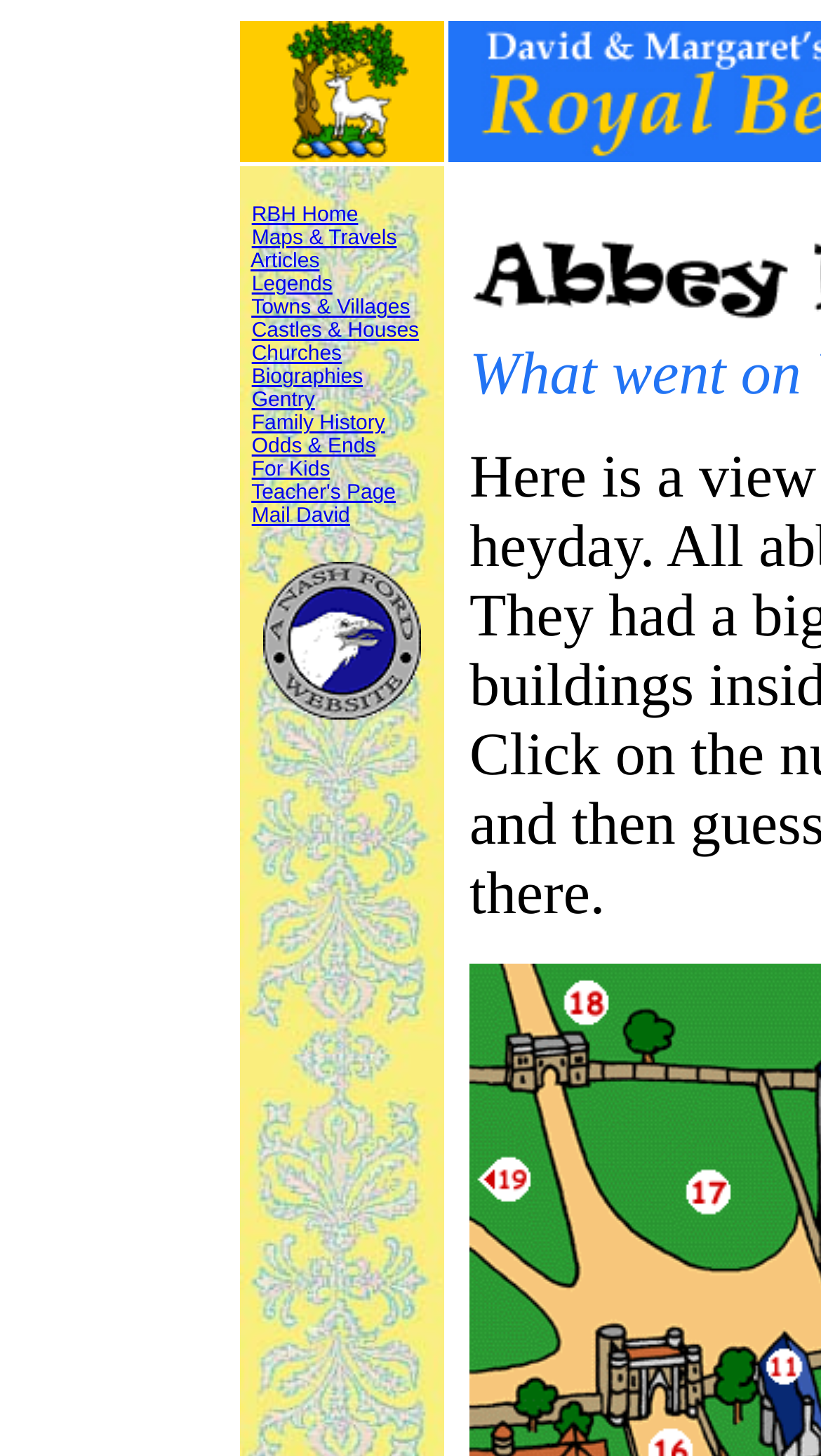Find the bounding box coordinates for the area that must be clicked to perform this action: "View the 'History Homework Help' image".

[0.292, 0.014, 0.541, 0.111]